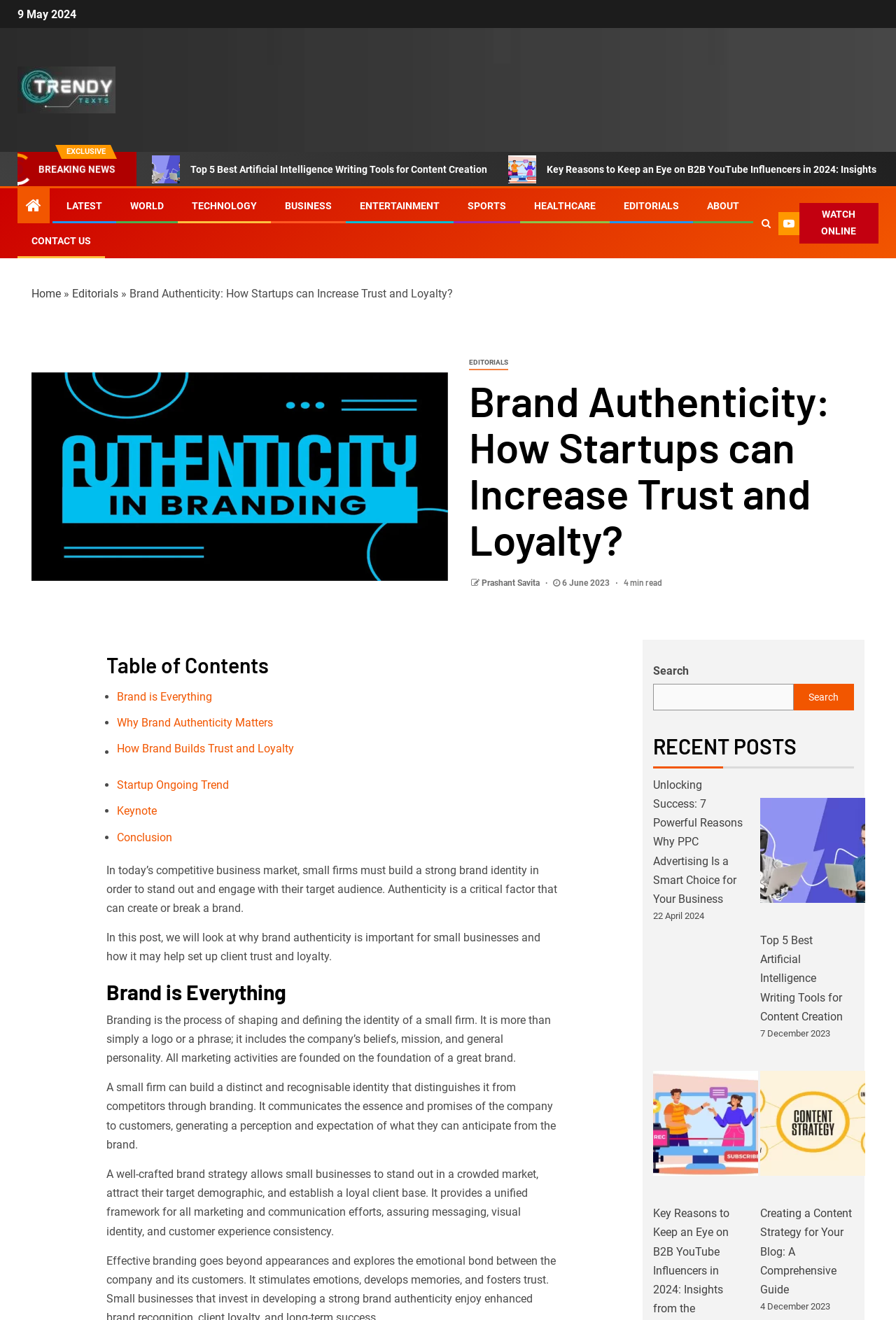How many minutes does it take to read the article 'Brand Authenticity: How Startups can Increase Trust and Loyalty?'?
Provide a thorough and detailed answer to the question.

I found the reading time of the article 'Brand Authenticity: How Startups can Increase Trust and Loyalty?' by looking at the reading time mentioned below the article title, which is '4 min read'.